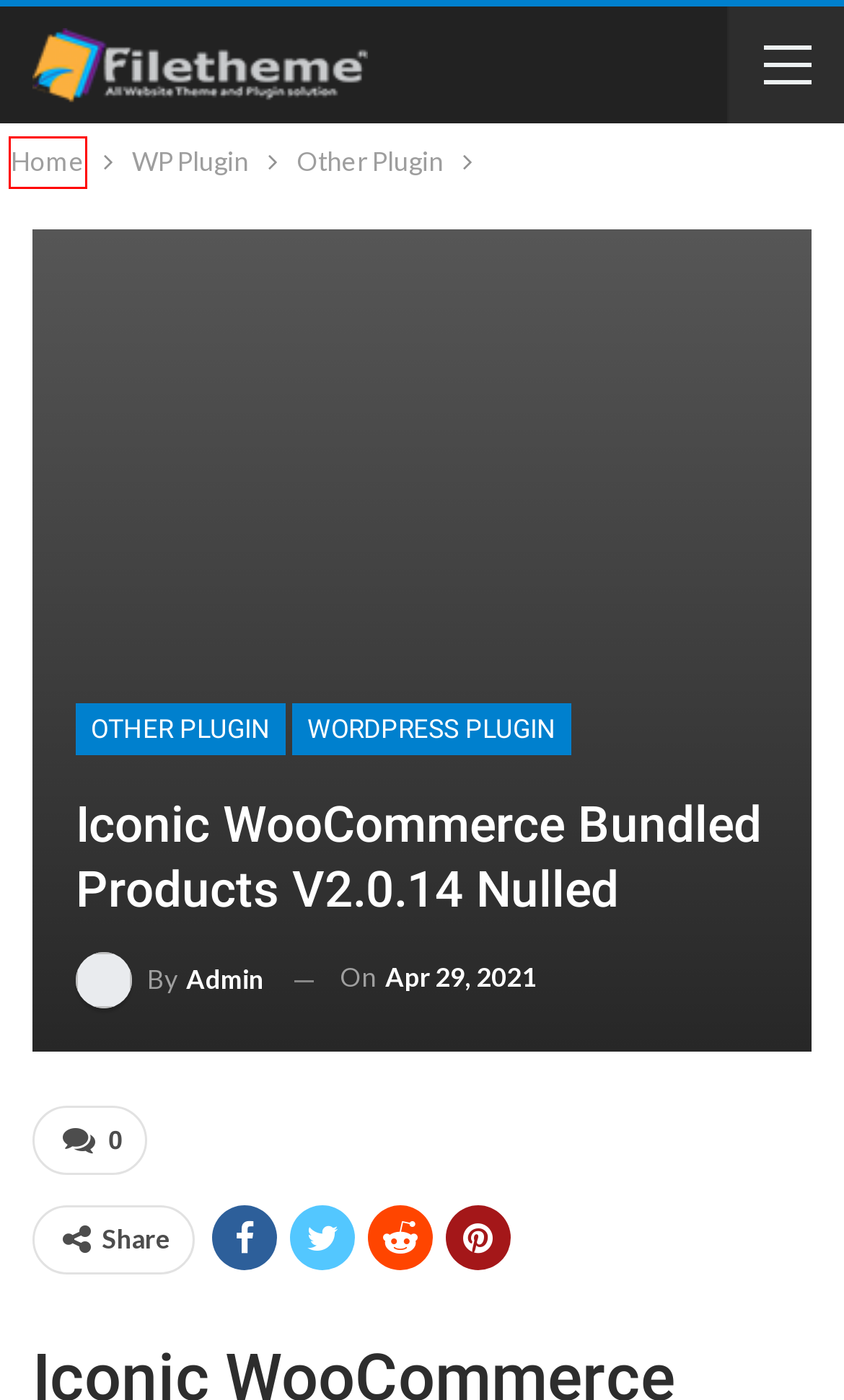Examine the screenshot of a webpage with a red bounding box around a UI element. Select the most accurate webpage description that corresponds to the new page after clicking the highlighted element. Here are the choices:
A. PremiumPress All Themes Latest Version With License Key
B. Popup Anything On Click Pro - Display A Modal Popup By Clicking On A Link, Image Or Button V1.3.1
C. Scrapes V2.1.0 Fix Nulled - Automatic WordPress Scraper And Content Crawler Plugin
D. Admin, Author At FileTheme
E. Other Plugin Archives | FileTheme
F. WebinarPress Pro - WordPress Webinar Plugin V2.24.24
G. FileTheme | Wordpress Premium Theme, Plugin, Script Software Sharing
H. WP Plugin Archives | FileTheme

G